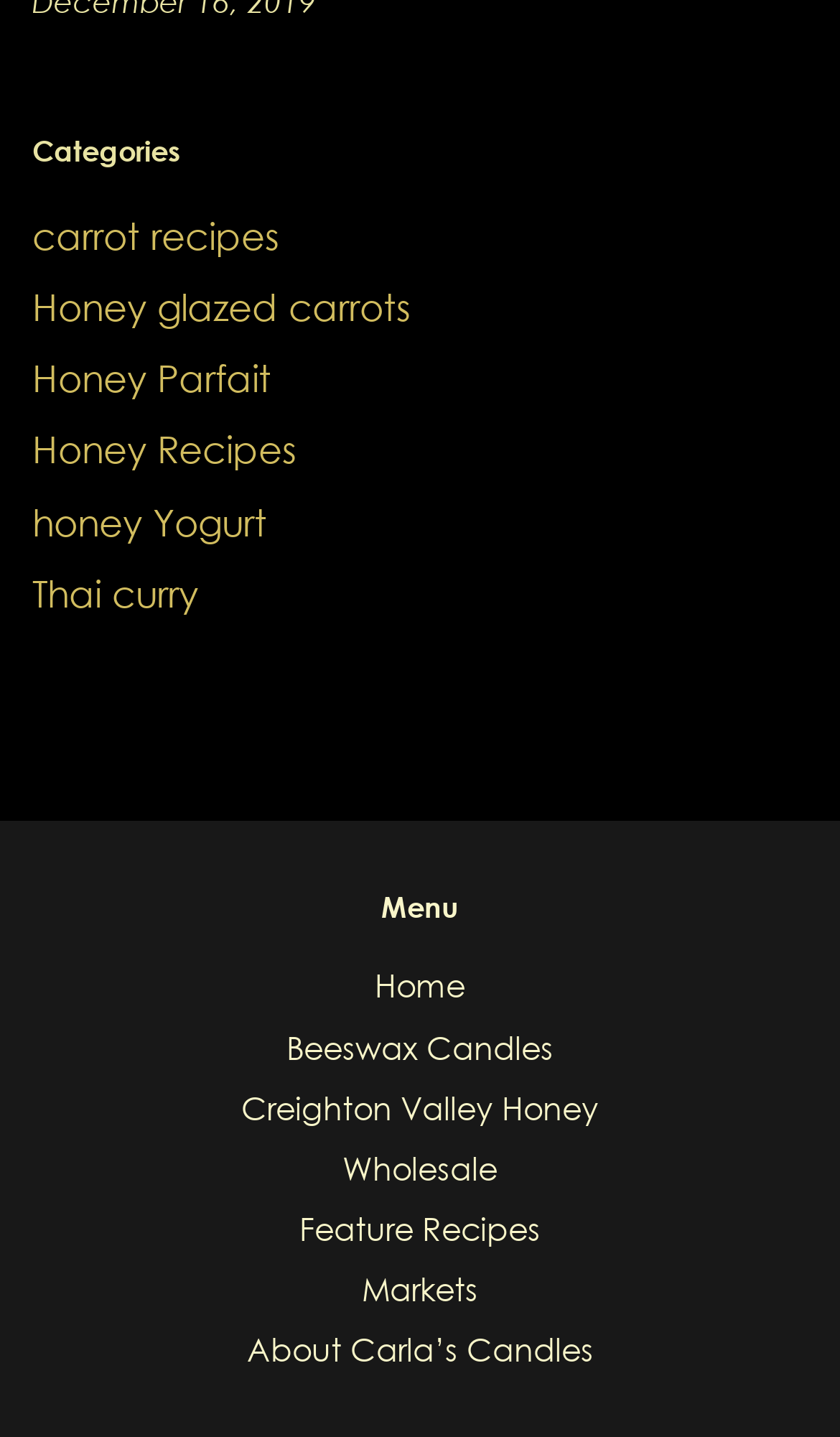Please locate the bounding box coordinates of the element's region that needs to be clicked to follow the instruction: "check Feature Recipes". The bounding box coordinates should be provided as four float numbers between 0 and 1, i.e., [left, top, right, bottom].

[0.356, 0.843, 0.644, 0.868]